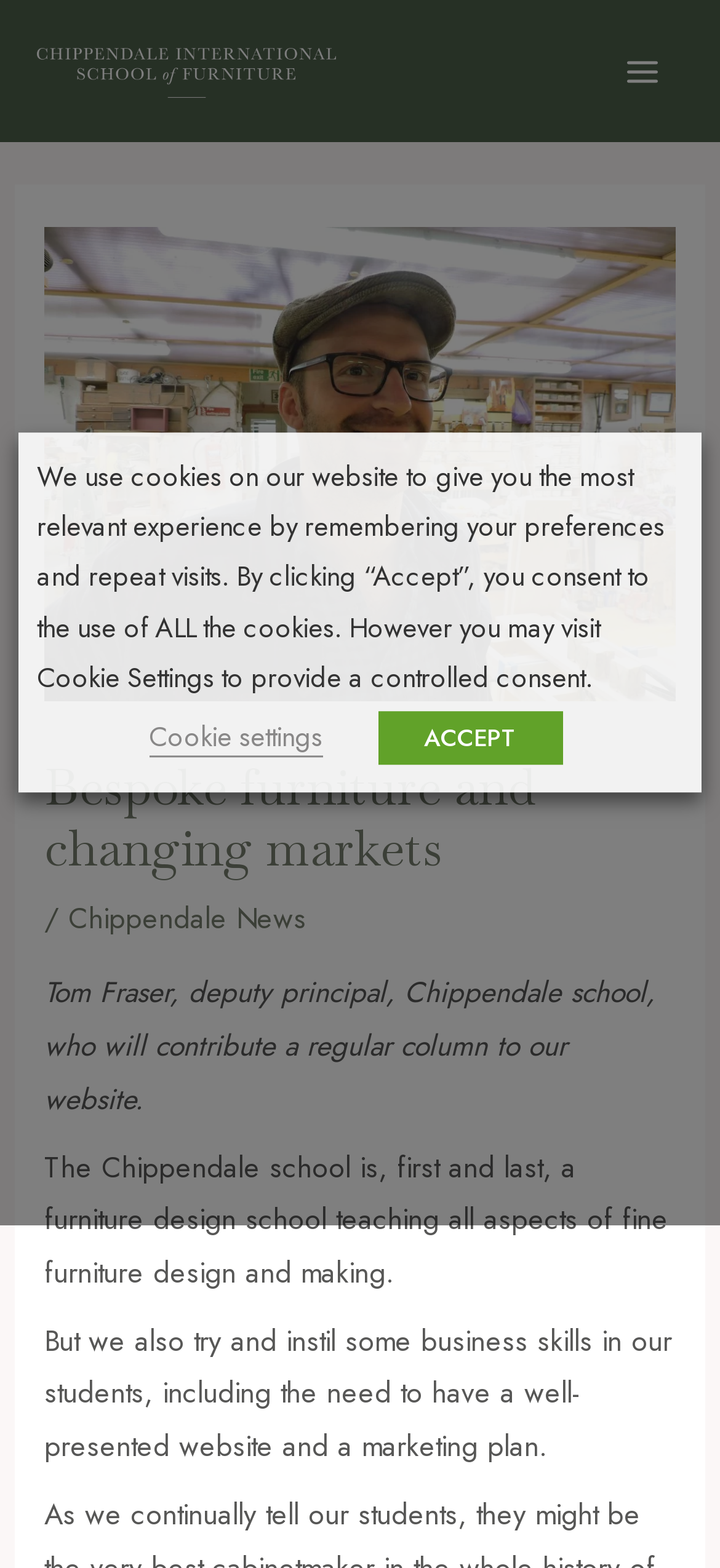What is the school's focus?
Look at the image and respond to the question as thoroughly as possible.

The text element with the description 'The Chippendale school is, first and last, a furniture design school teaching all aspects of fine furniture design and making.' indicates that the school's focus is on furniture design.